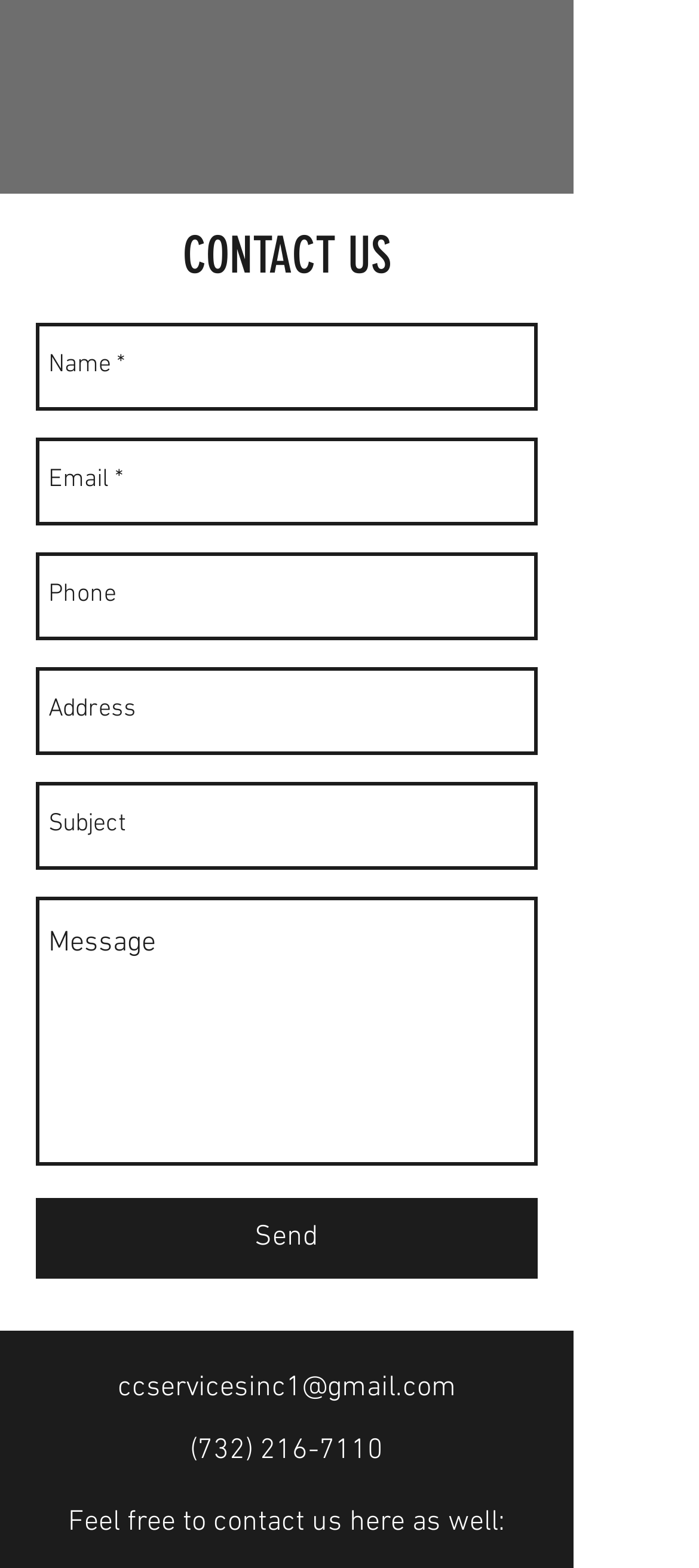Can you give a comprehensive explanation to the question given the content of the image?
What is the label of the last textbox on the form?

The last textbox on the form has a label of 'Subject', suggesting that users should enter a brief description of their message or inquiry.